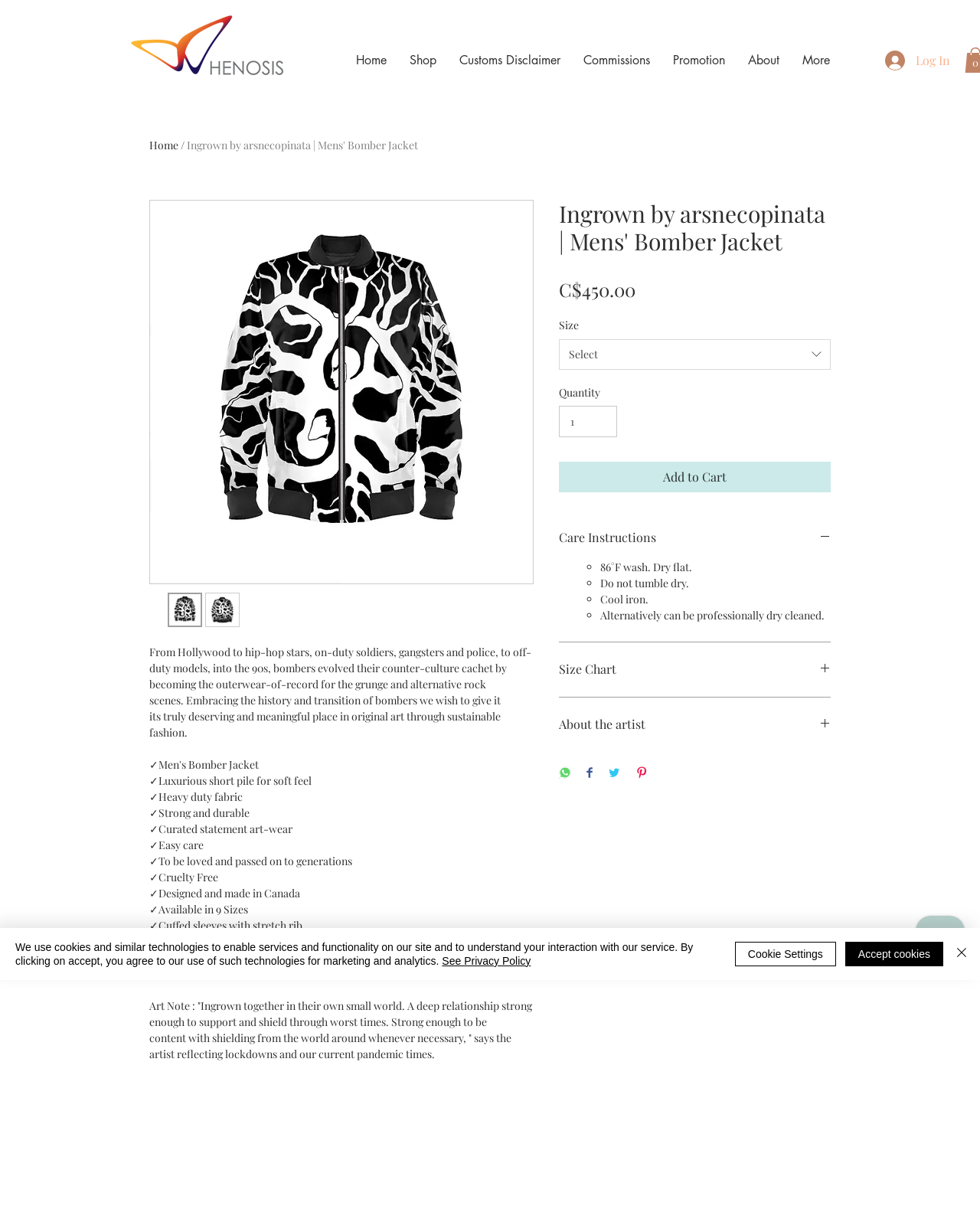What is the brand name of the bomber jacket?
Please respond to the question with a detailed and well-explained answer.

I found the brand name 'Henosis' by looking at the logo image at the top left corner of the webpage, which is described as 'Henosis-logo.png'.